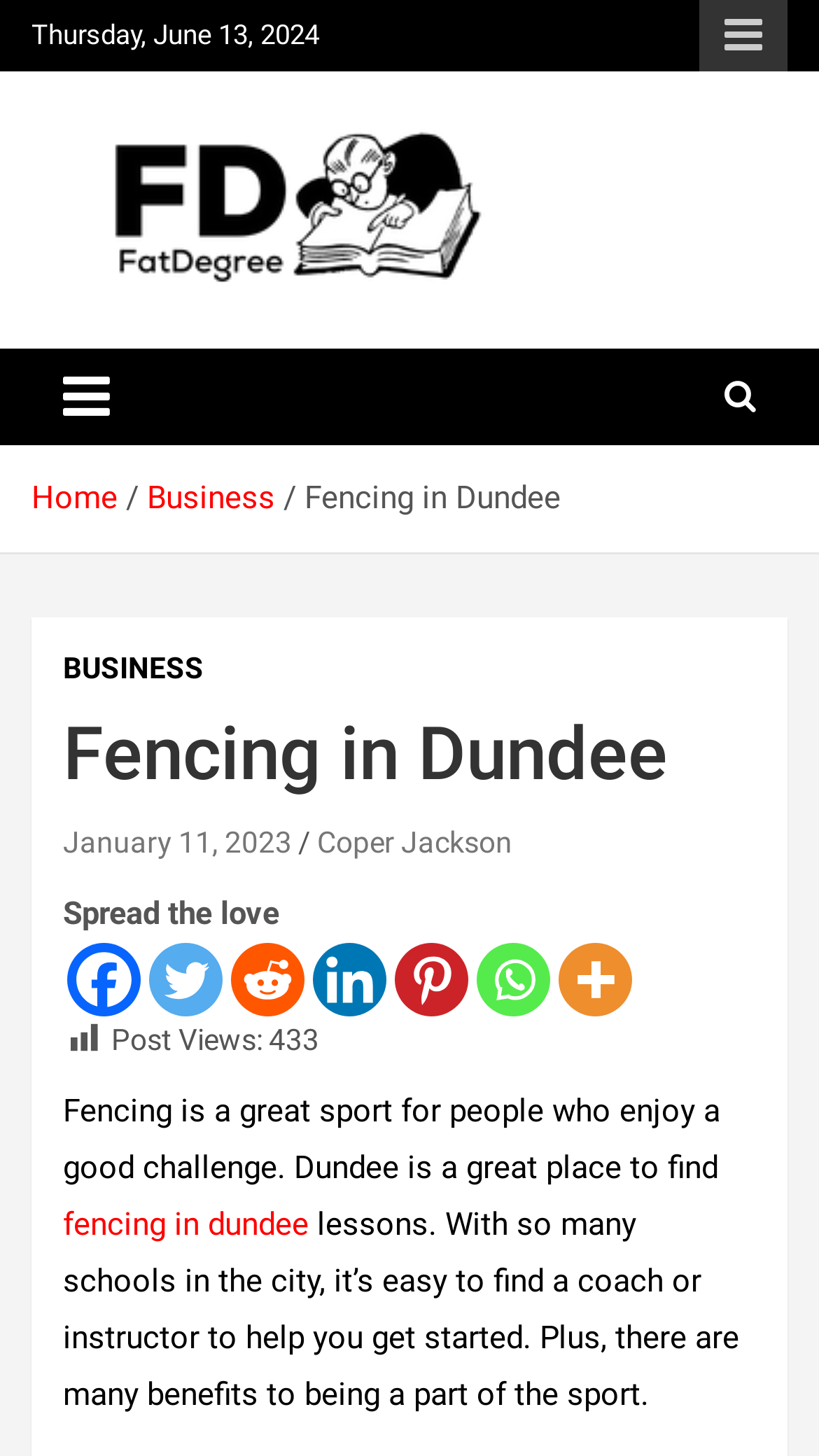Highlight the bounding box coordinates of the region I should click on to meet the following instruction: "Go to the Home page".

[0.038, 0.329, 0.144, 0.355]